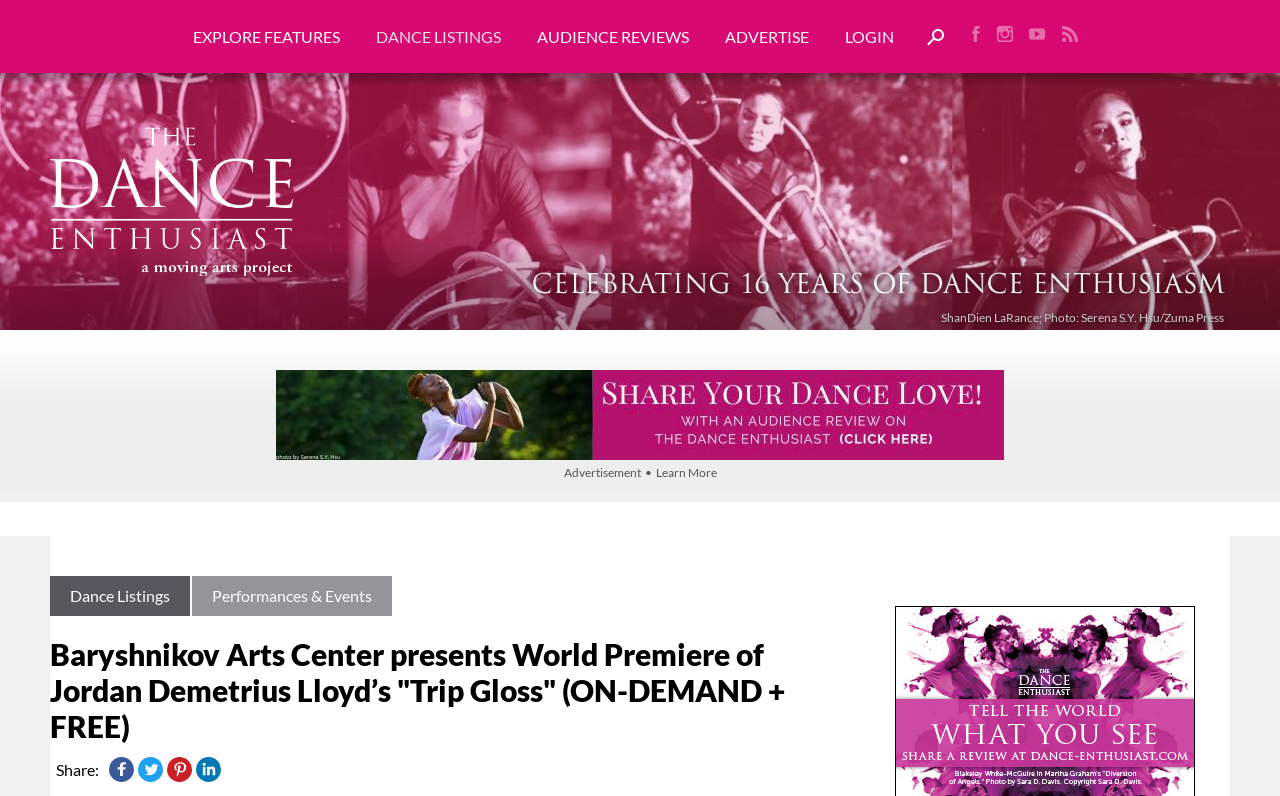Please locate the bounding box coordinates of the element that needs to be clicked to achieve the following instruction: "Click on SERVICES". The coordinates should be four float numbers between 0 and 1, i.e., [left, top, right, bottom].

None